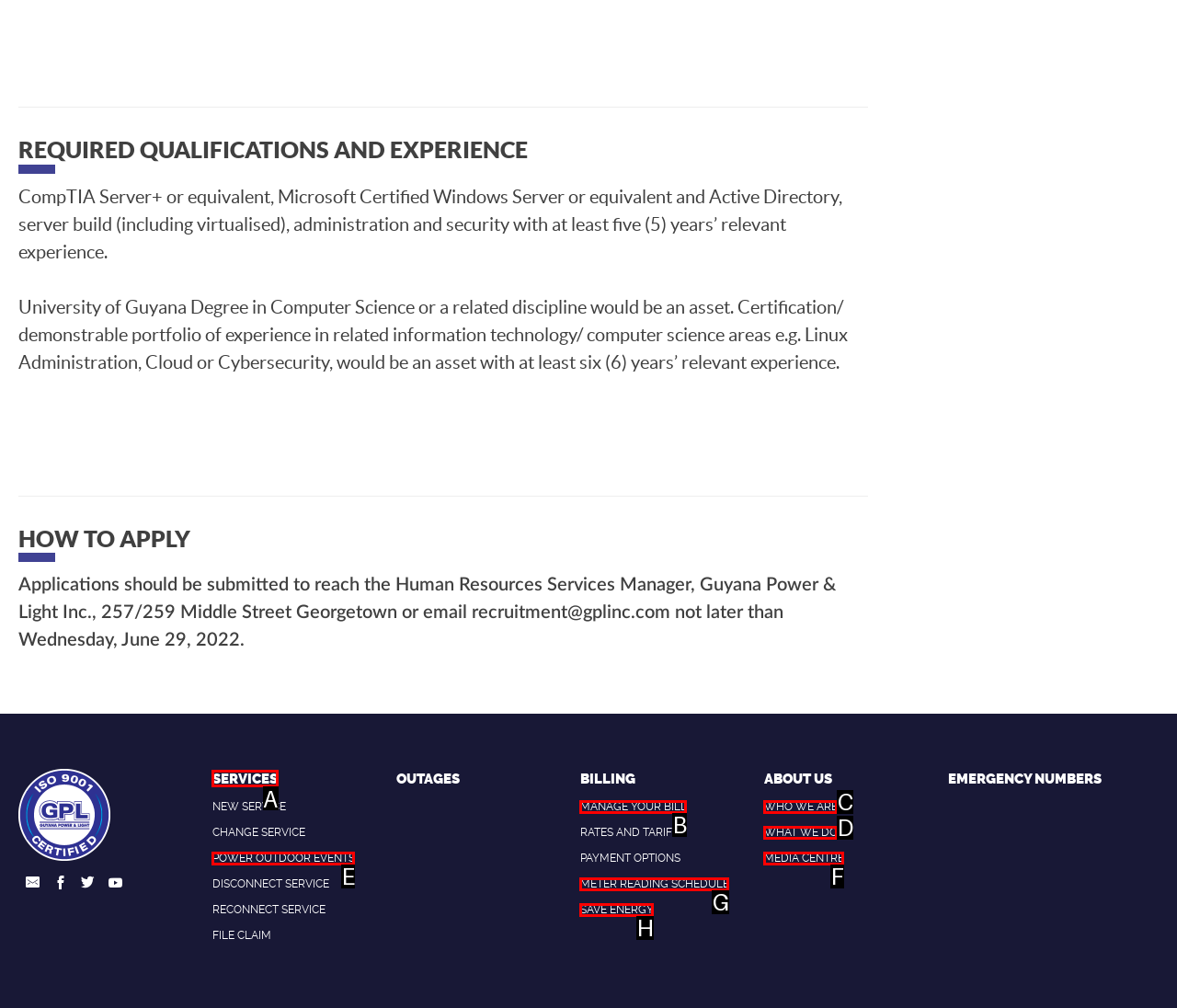Point out the UI element to be clicked for this instruction: Click on 'SERVICES'. Provide the answer as the letter of the chosen element.

A